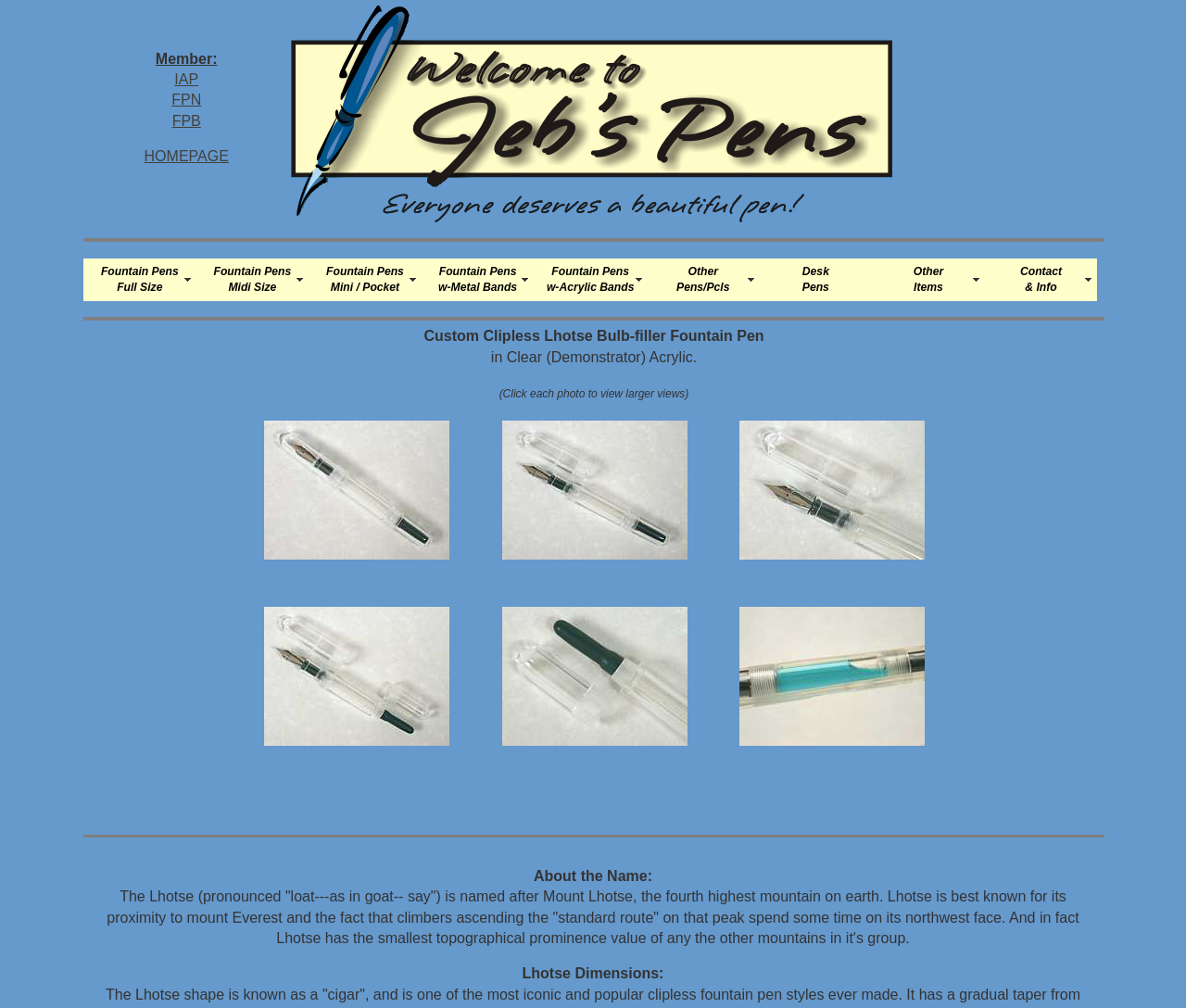Please give a one-word or short phrase response to the following question: 
What is the name of the fountain pen?

Lhotse